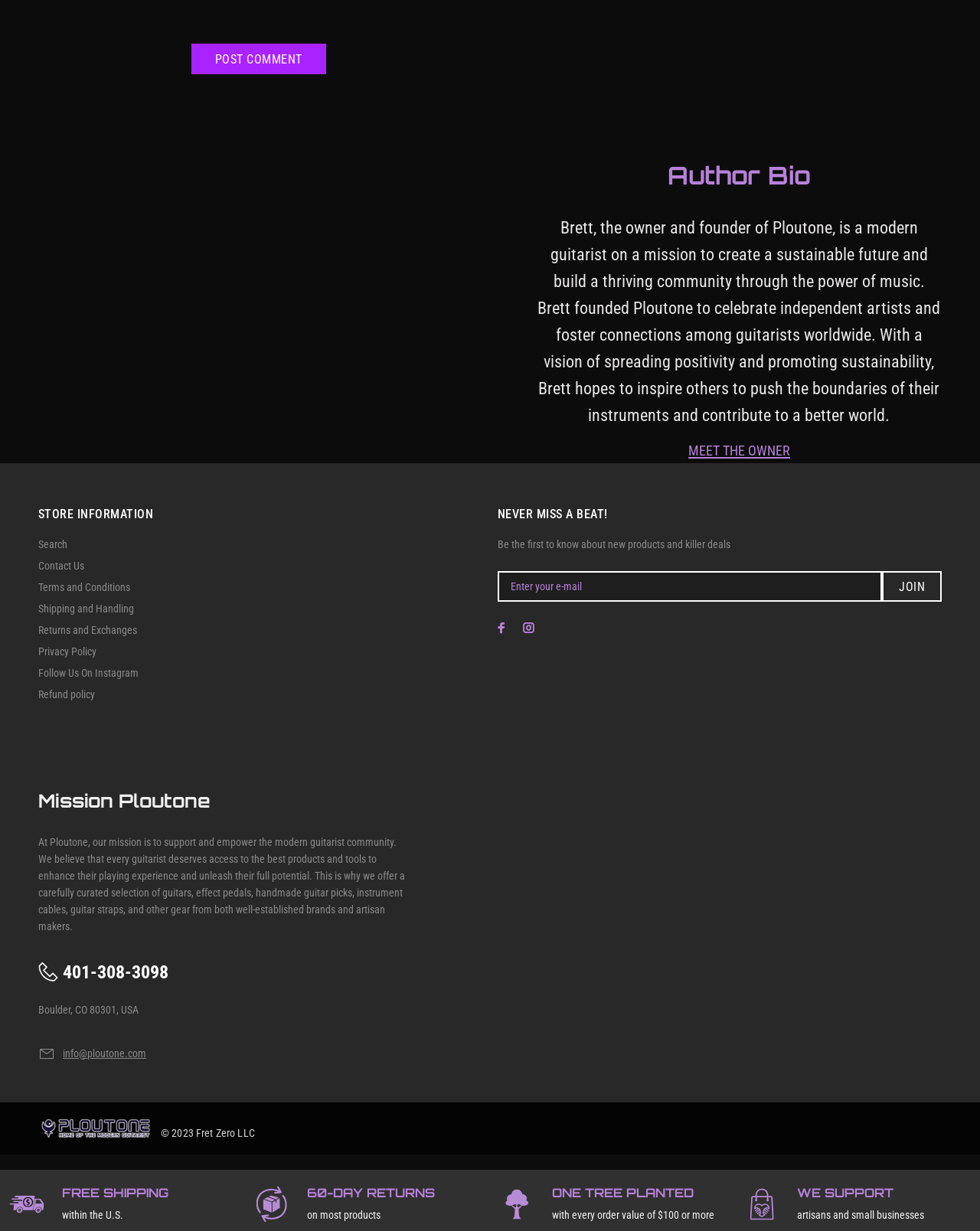Locate the bounding box of the UI element based on this description: "alt="Ploutone Logo"". Provide four float numbers between 0 and 1 as [left, top, right, bottom].

[0.039, 0.907, 0.156, 0.926]